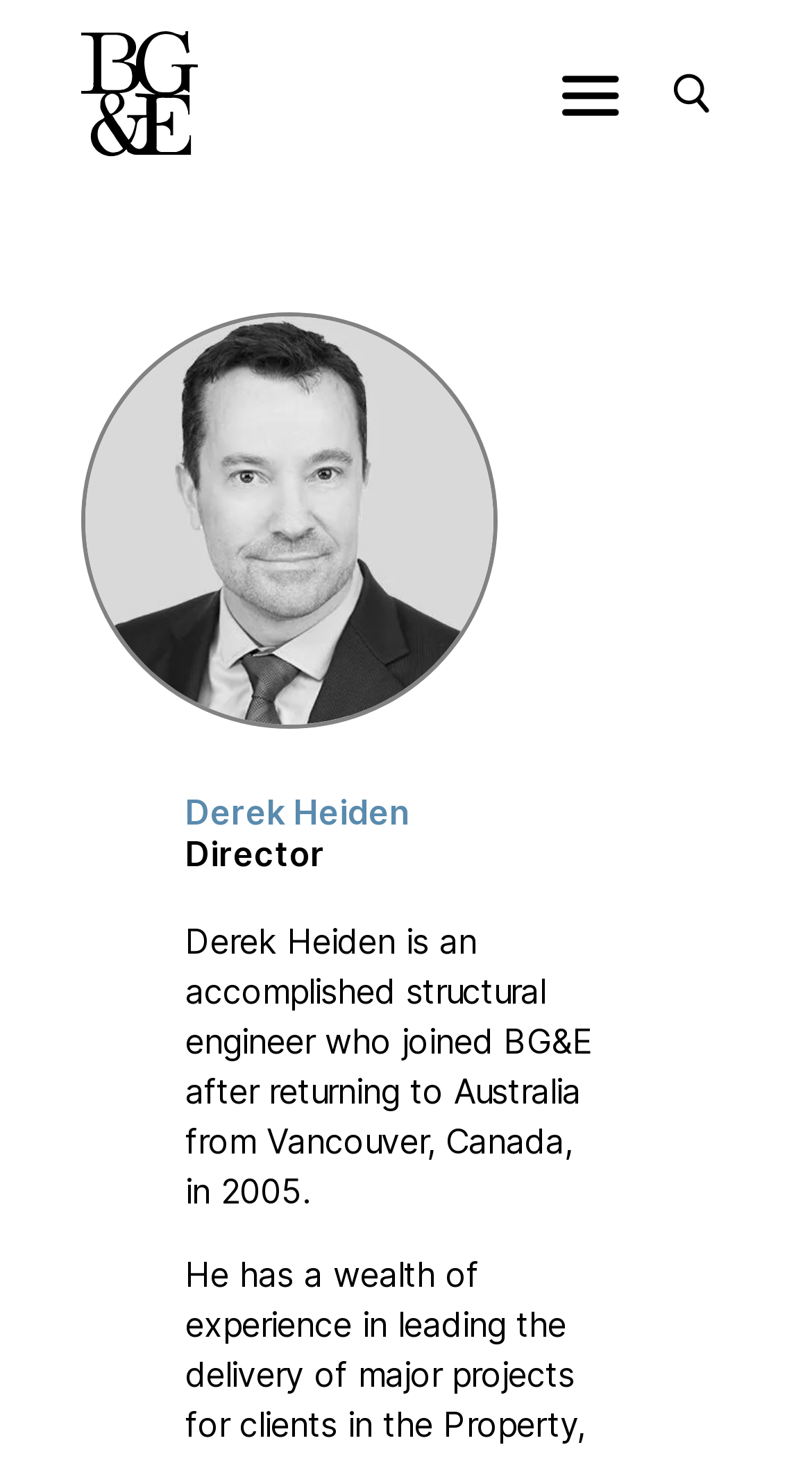Identify the bounding box of the UI element that matches this description: "aria-label="Toggle Menu"".

[0.692, 0.052, 0.774, 0.079]